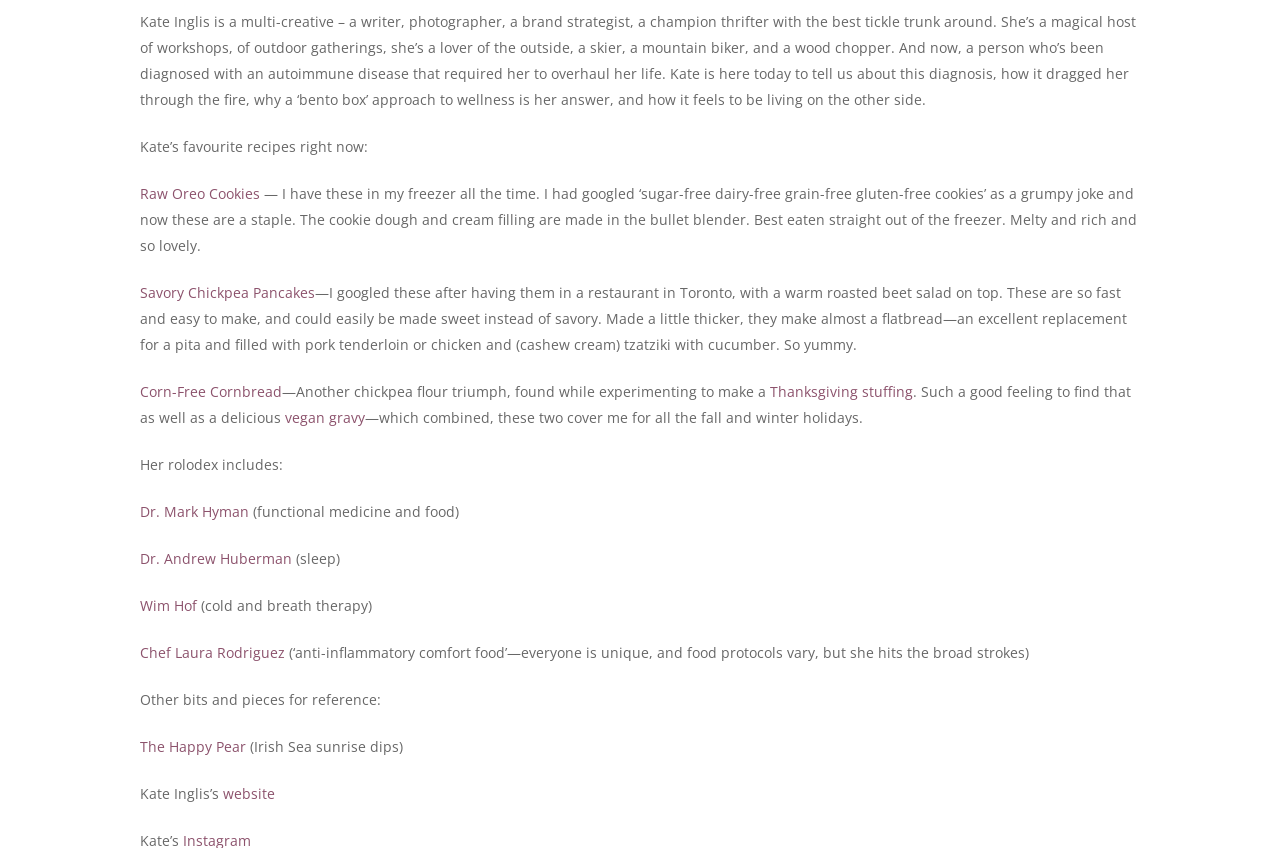Who is the person being described?
Use the image to give a comprehensive and detailed response to the question.

The webpage is describing Kate Inglis, a multi-creative person who is a writer, photographer, brand strategist, and more. The description is about her life, interests, and experiences.